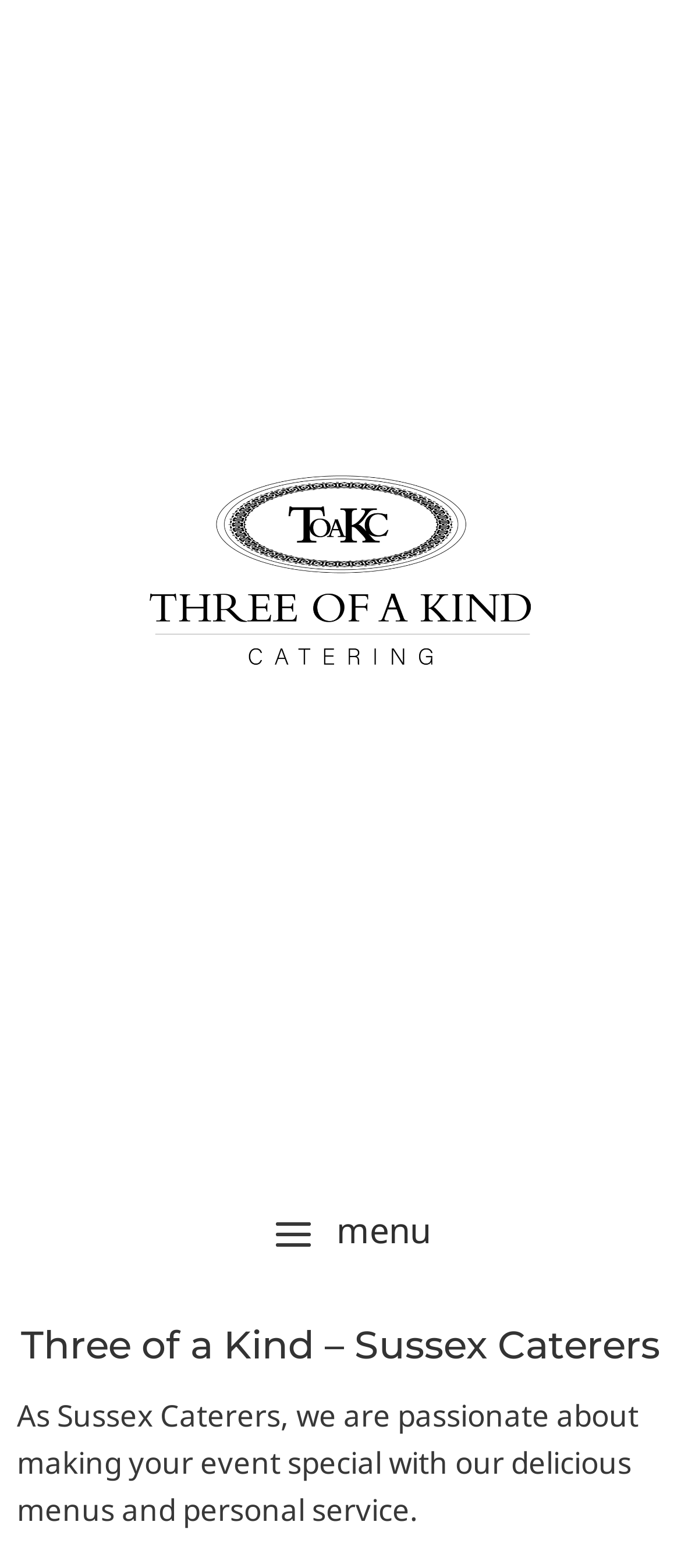Extract the main title from the webpage.

Three of a Kind – Sussex Caterers